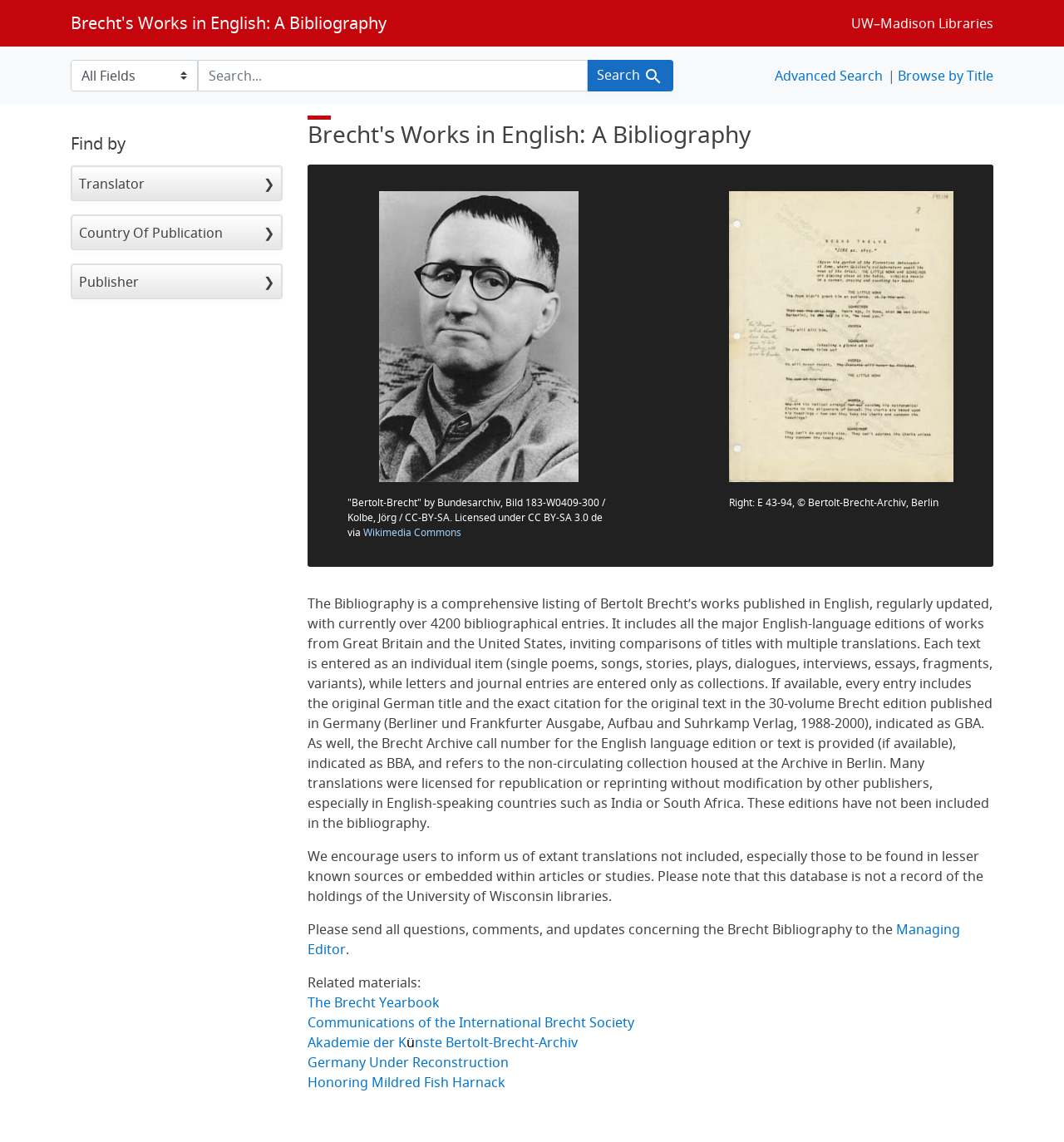Please identify the bounding box coordinates of the region to click in order to complete the task: "Browse by title". The coordinates must be four float numbers between 0 and 1, specified as [left, top, right, bottom].

[0.844, 0.058, 0.934, 0.074]